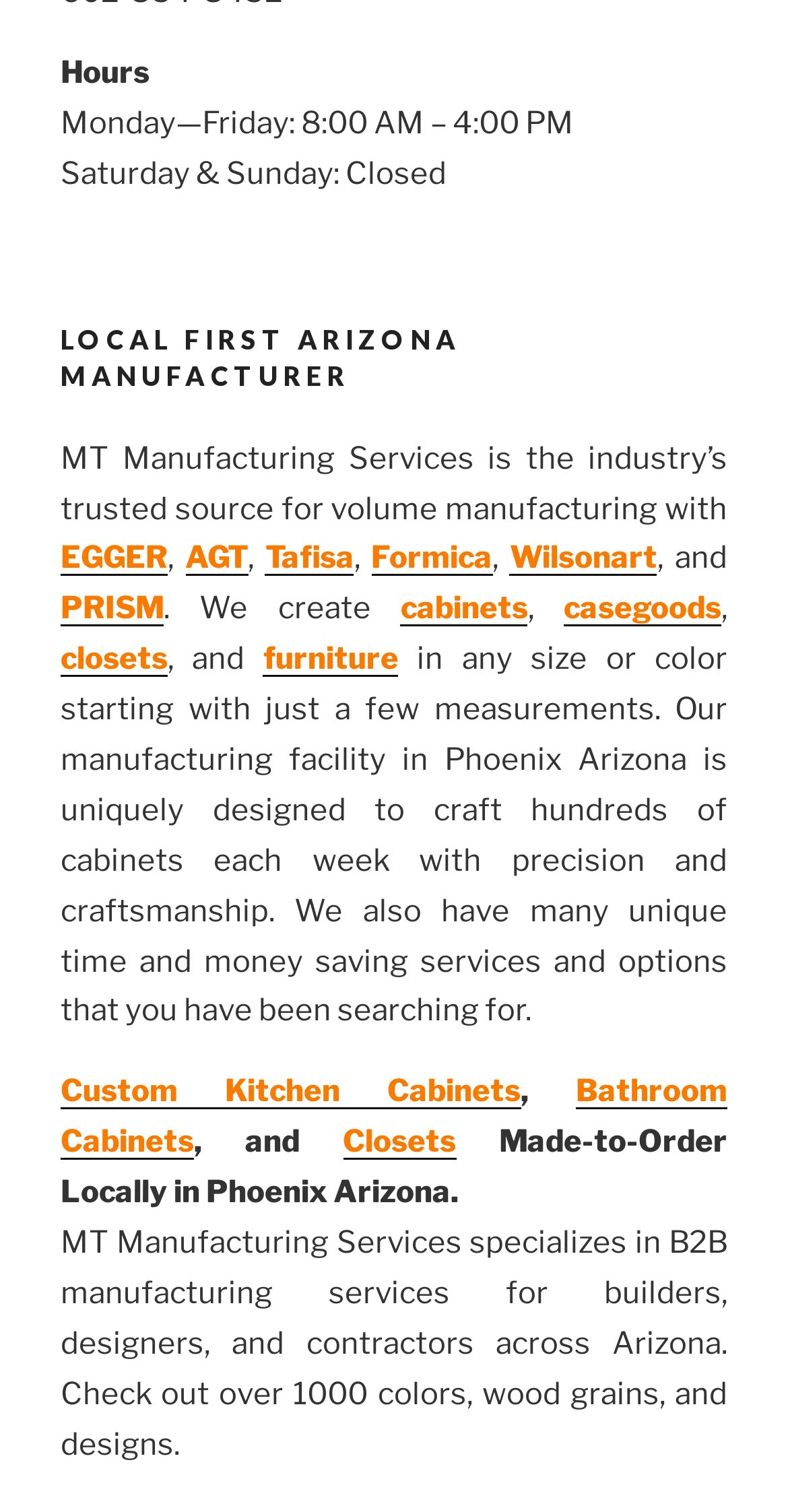Please identify the bounding box coordinates of the element's region that I should click in order to complete the following instruction: "Click on Wilsonart". The bounding box coordinates consist of four float numbers between 0 and 1, i.e., [left, top, right, bottom].

[0.647, 0.357, 0.834, 0.381]